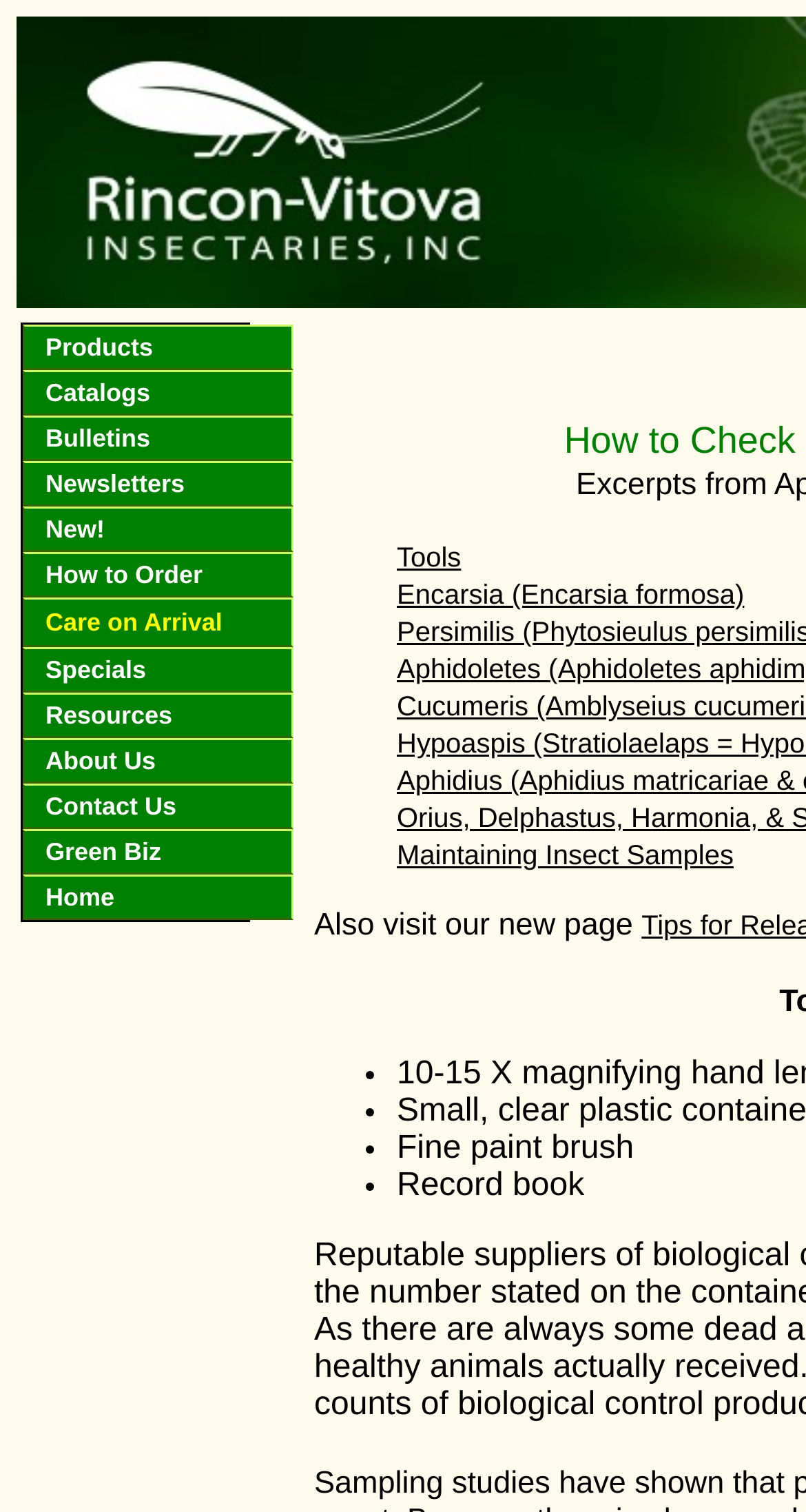Please specify the bounding box coordinates of the area that should be clicked to accomplish the following instruction: "Check the About Us link". The coordinates should consist of four float numbers between 0 and 1, i.e., [left, top, right, bottom].

[0.028, 0.488, 0.364, 0.518]